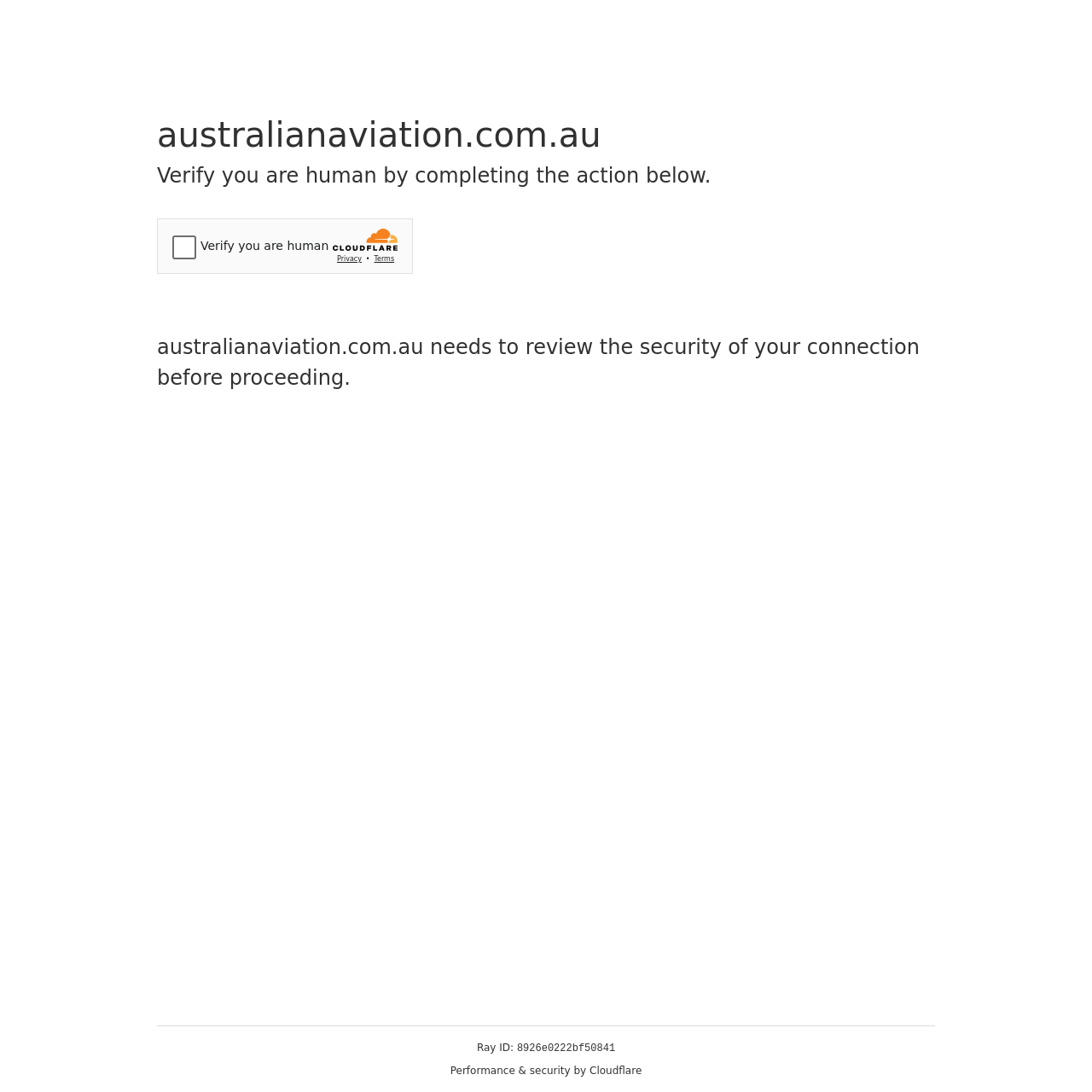Please provide a comprehensive answer to the question below using the information from the image: What is the purpose of the security challenge?

I inferred the purpose of the security challenge by reading the heading element that says 'Verify you are human by completing the action below.' which is located above the iframe containing the Cloudflare security challenge.